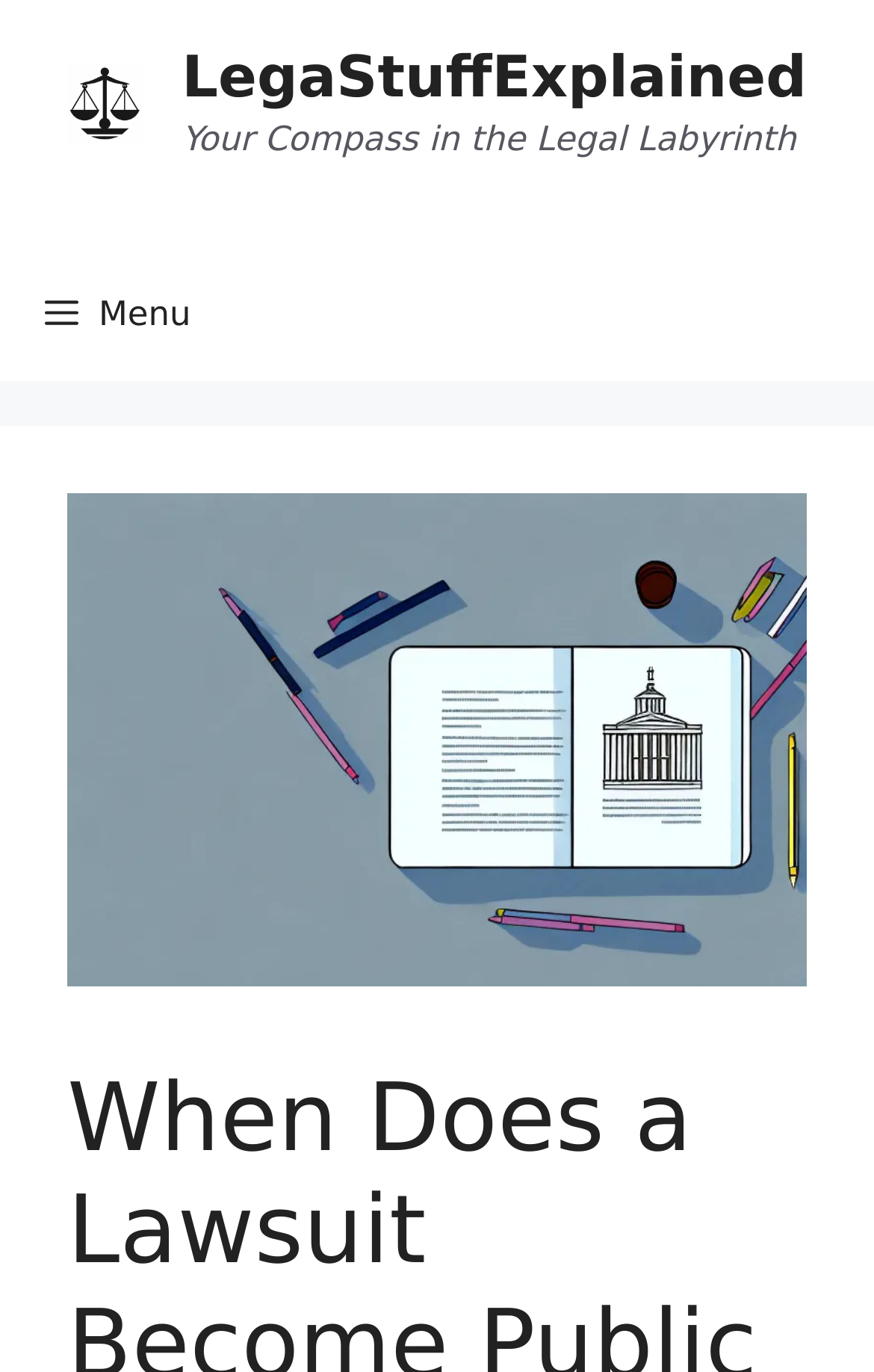What is the name of the website?
Can you offer a detailed and complete answer to this question?

I determined the name of the website by looking at the banner element at the top of the page, which contains a link with the text 'LegaStuffExplained'.